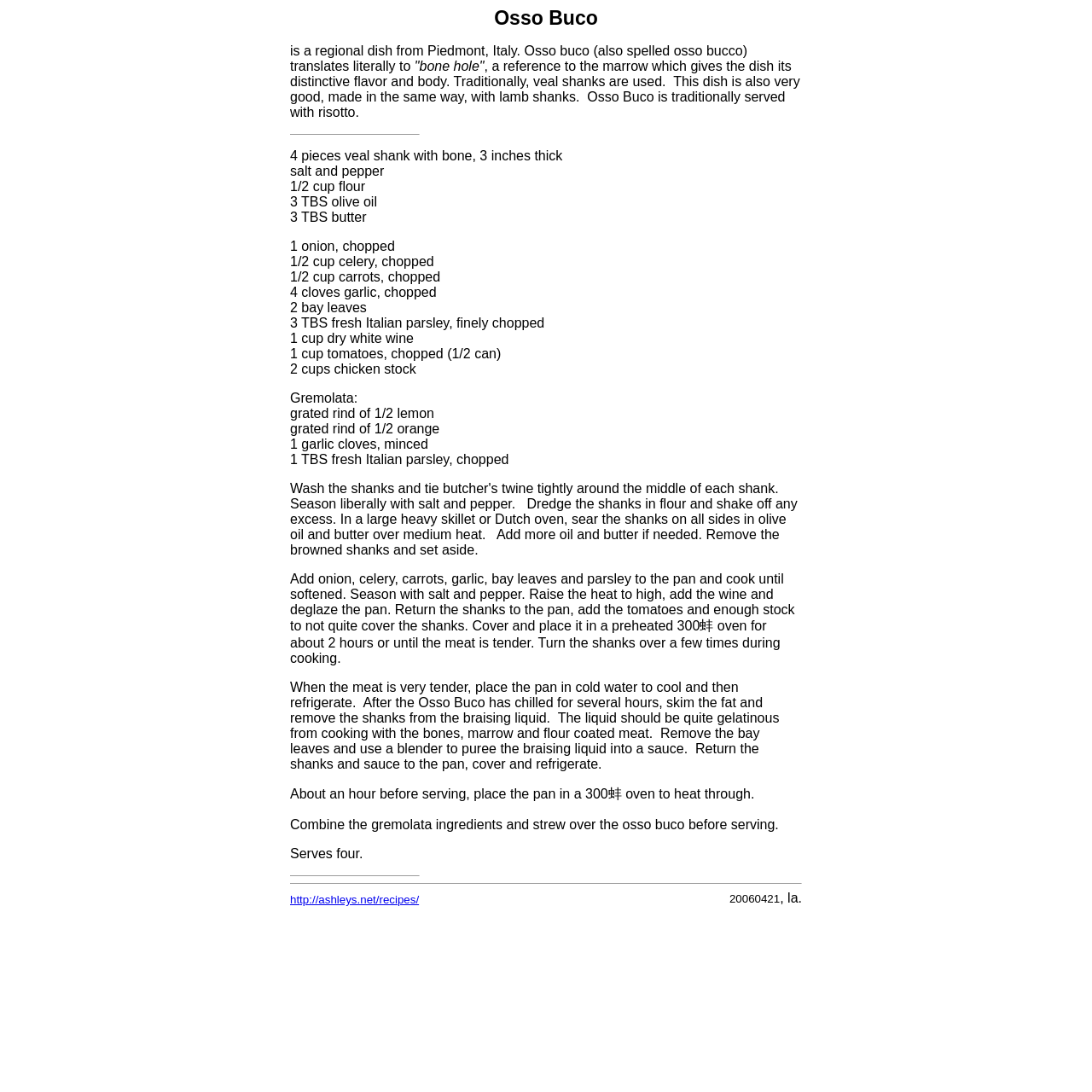What is the purpose of flour in the recipe?
From the screenshot, supply a one-word or short-phrase answer.

To coat the meat